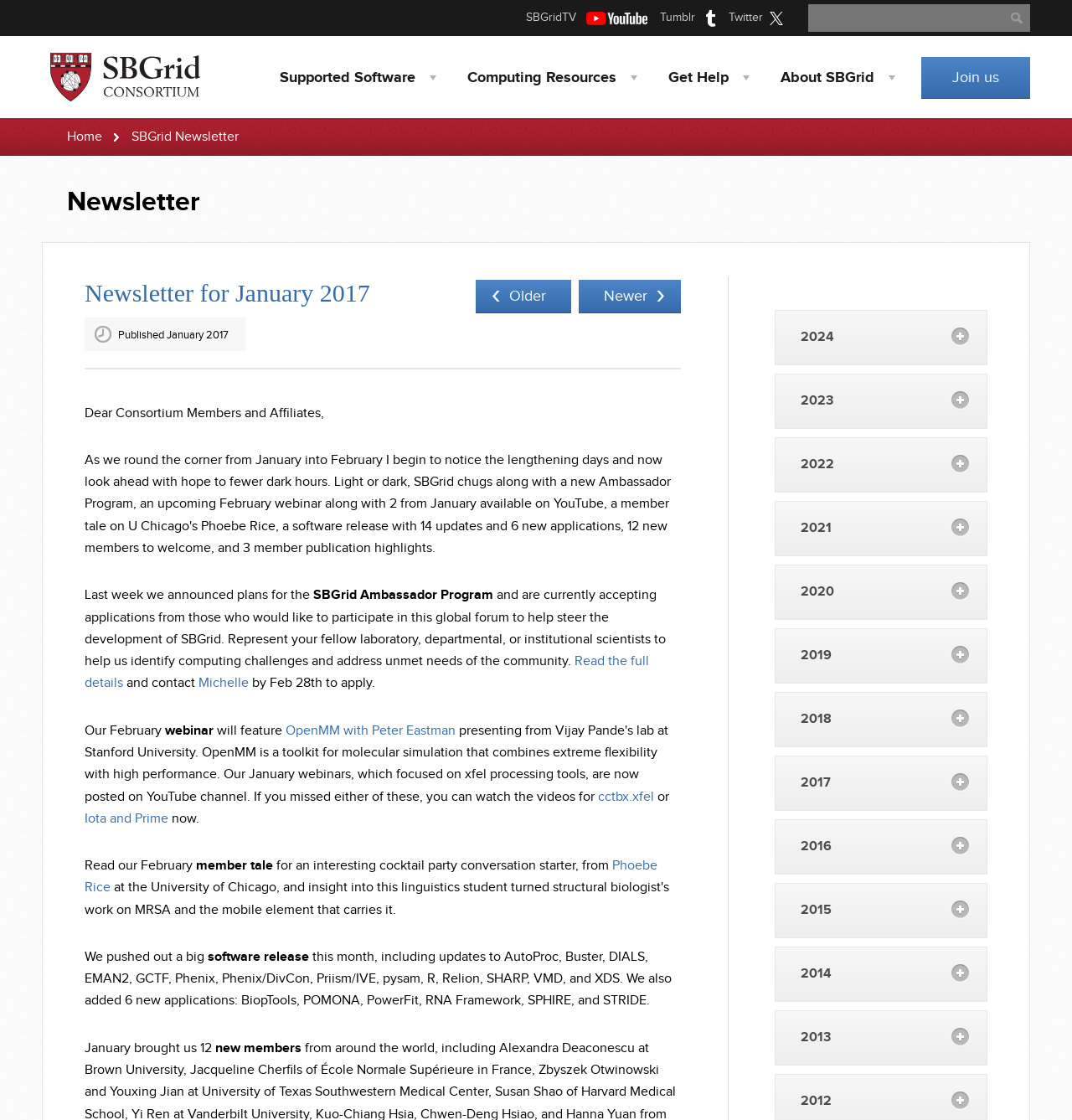Please identify the bounding box coordinates of the area I need to click to accomplish the following instruction: "Visit Twitter page".

[0.68, 0.0, 0.73, 0.032]